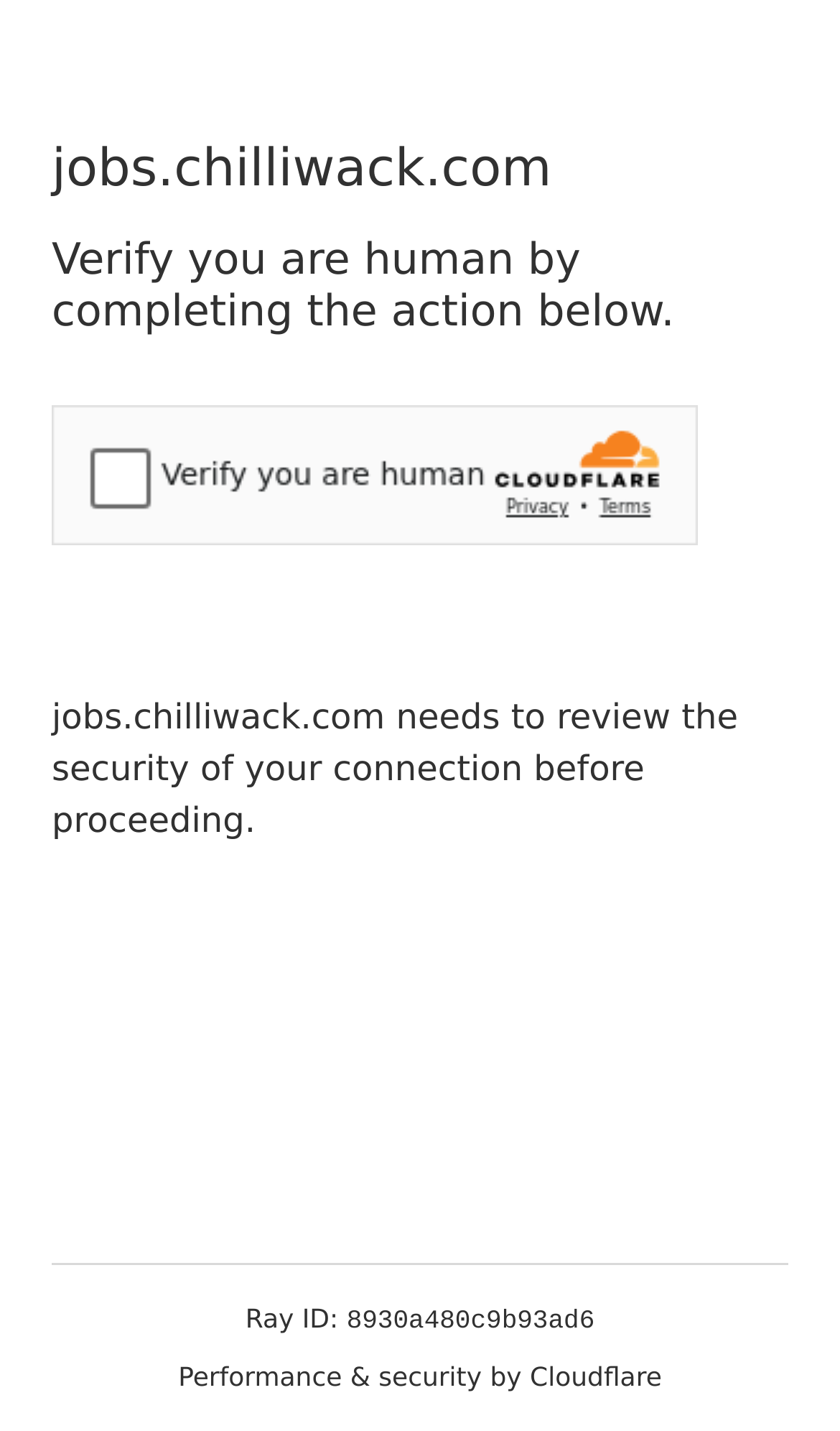Reply to the question with a brief word or phrase: What is the Ray ID of the current session?

8930a480c9b93ad6